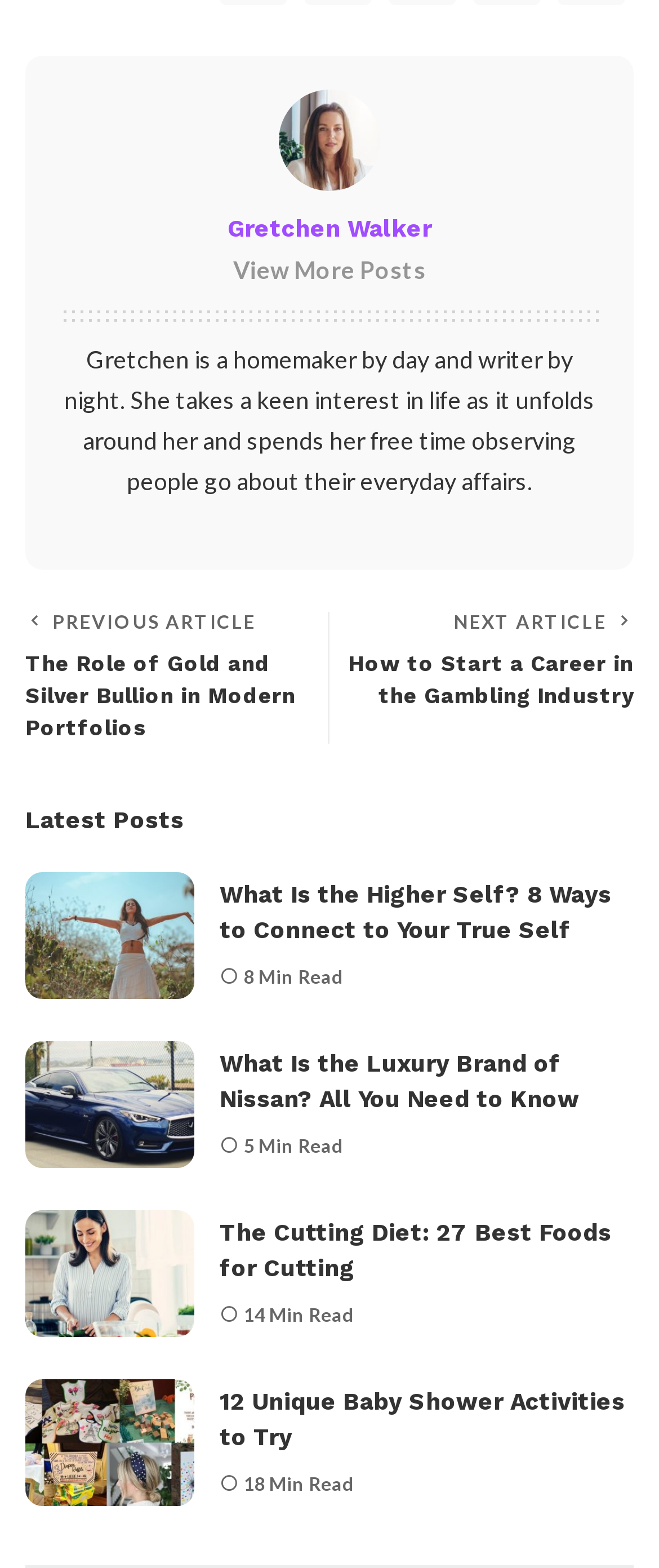Provide a brief response to the question below using one word or phrase:
Who is the author of the first article?

Gretchen Walker